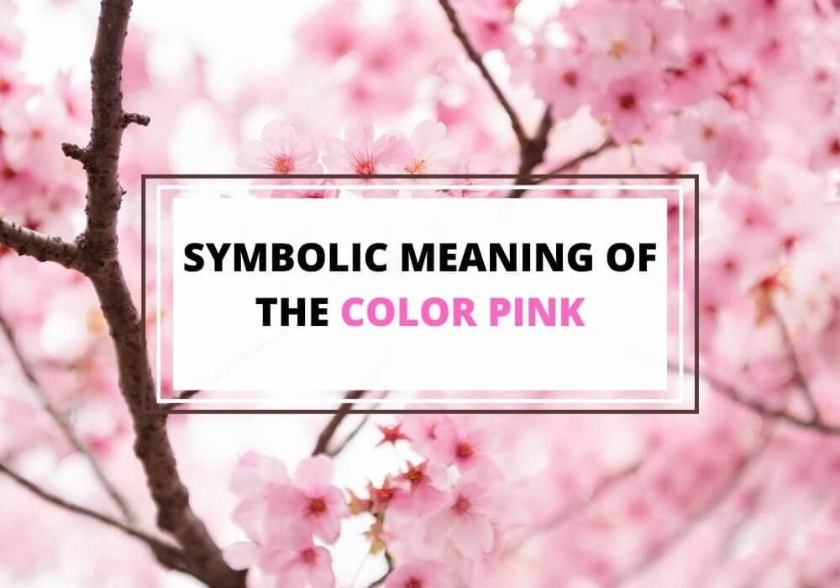Give an elaborate caption for the image.

The image showcases lush cherry blossoms in soft pink hues, beautifully symbolizing the delicate and multifaceted emotions associated with the color pink. Overlaid on this enchanting backdrop is the bold, captioned text: "Symbolic Meaning of the Color Pink." The design visually emphasizes the color's significance, inviting the viewer to explore its connotations, which often include love, kindness, and tenderness, as well as its impactful presence in various cultural expressions. This image serves as a striking prelude to a discussion on how pink influences feelings and perceptions across different contexts.